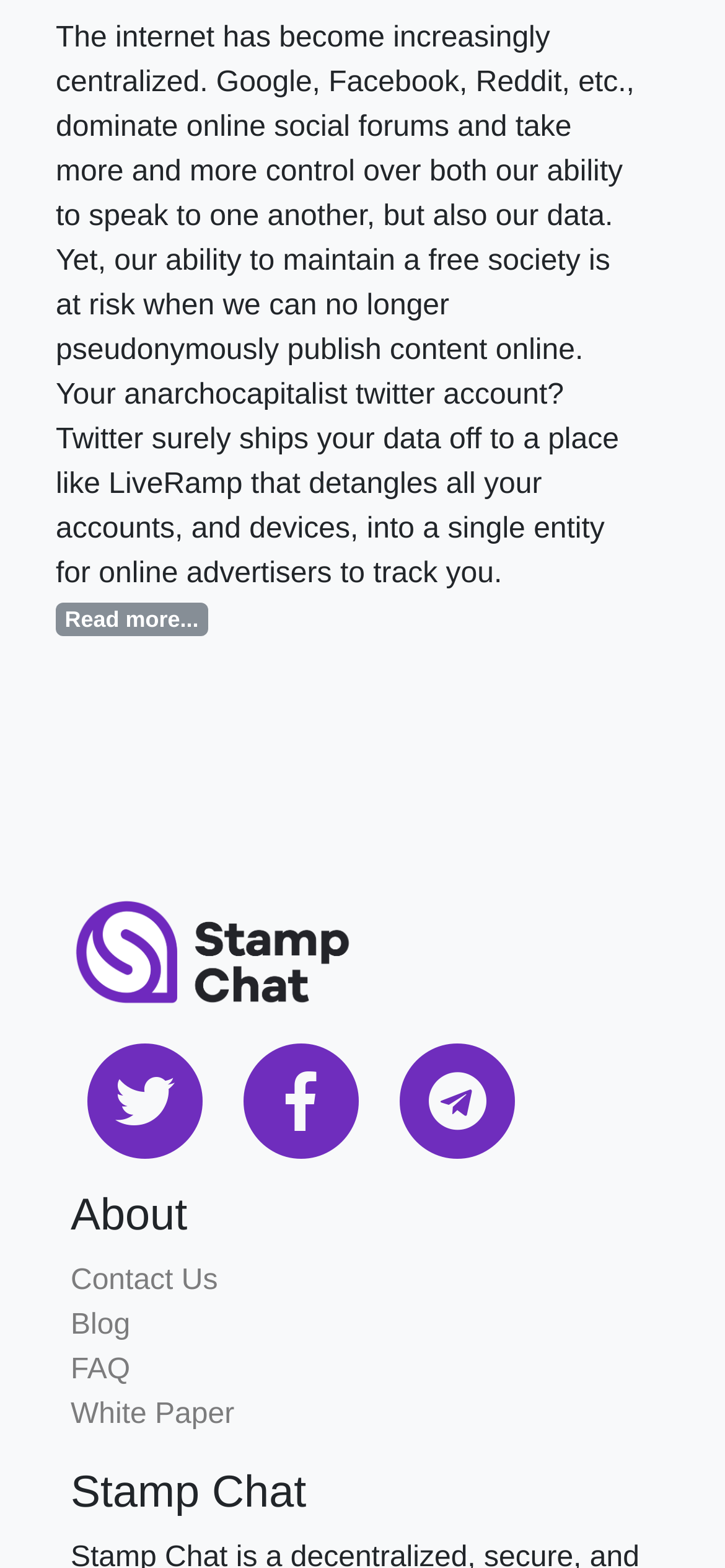What is the purpose of the 'Read more...' link?
From the details in the image, answer the question comprehensively.

The 'Read more...' link is likely to provide more information about the centralization of online social forums, as it is placed below the StaticText element that discusses this topic.